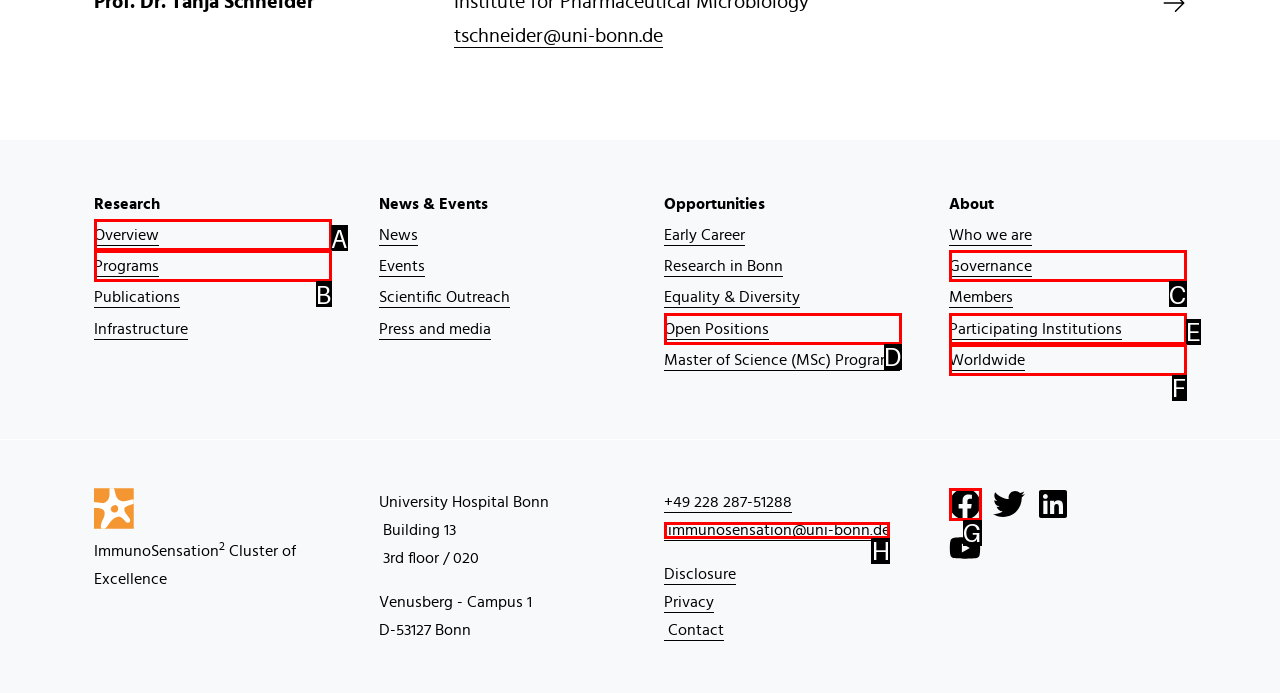From the options shown in the screenshot, tell me which lettered element I need to click to complete the task: Contact via email.

H